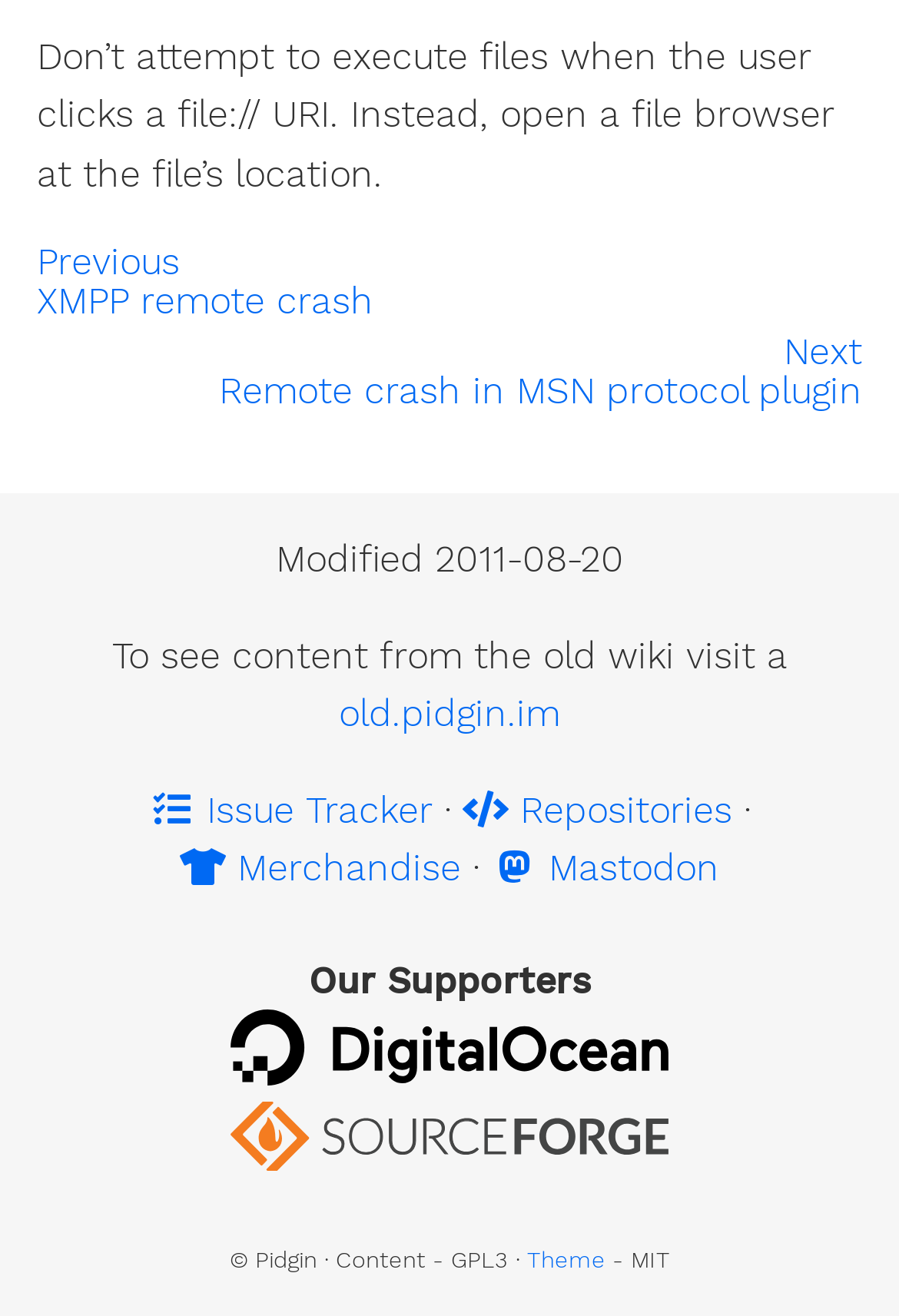Locate the bounding box coordinates of the element you need to click to accomplish the task described by this instruction: "View previous XMPP remote crash".

[0.041, 0.183, 0.415, 0.246]